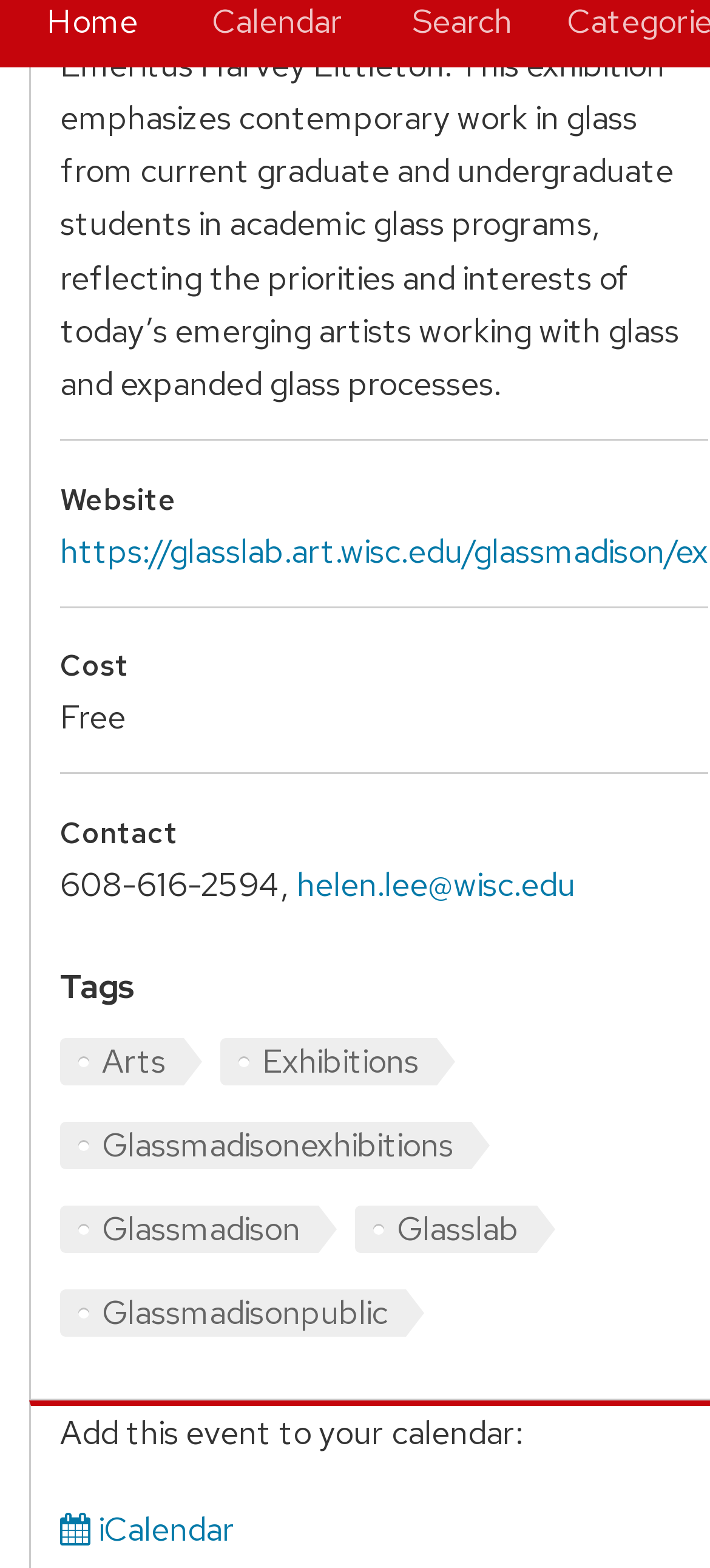Using the description "helen.lee@wisc.edu", predict the bounding box of the relevant HTML element.

[0.418, 0.55, 0.81, 0.577]